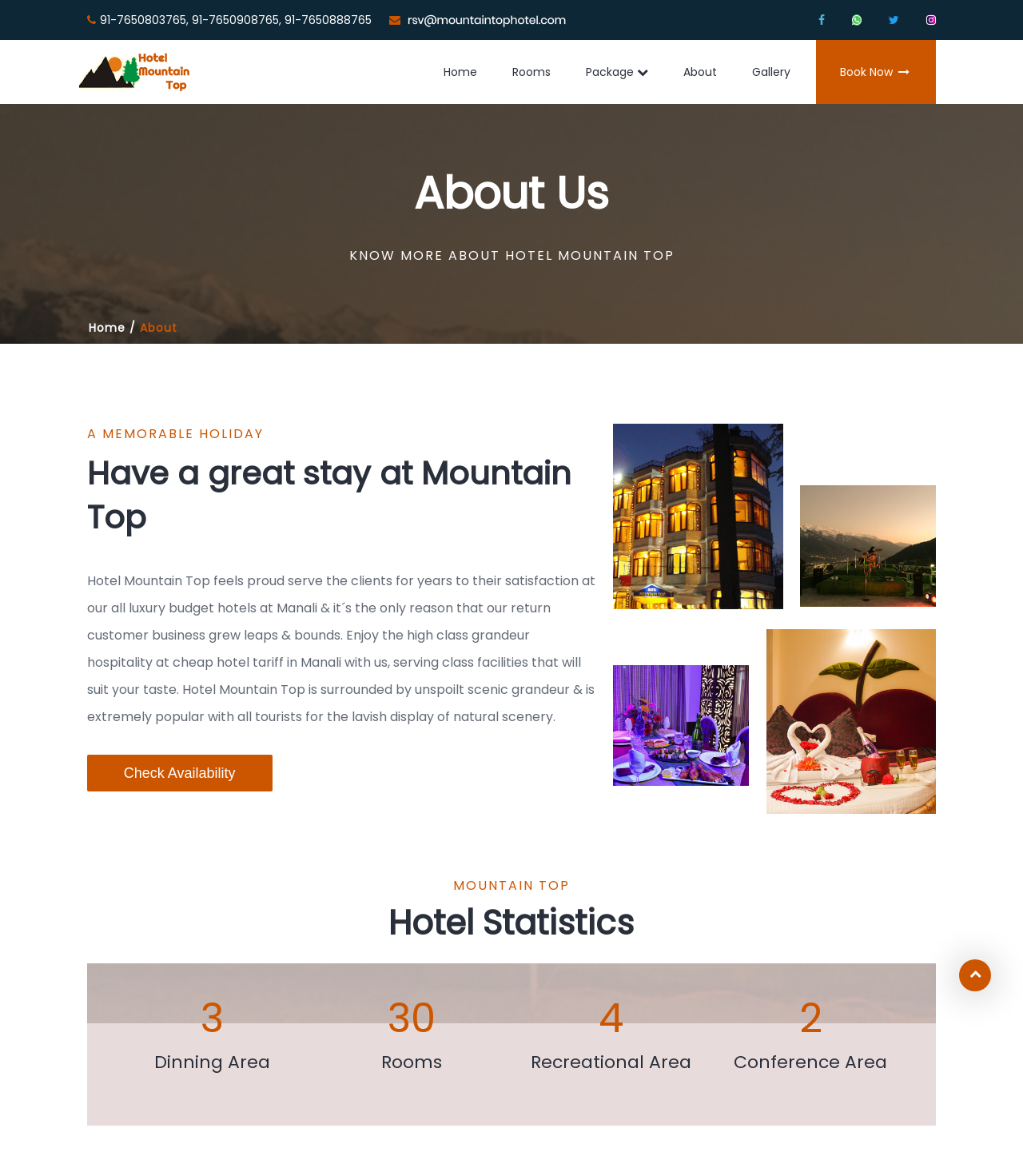Bounding box coordinates should be provided in the format (top-left x, top-left y, bottom-right x, bottom-right y) with all values between 0 and 1. Identify the bounding box for this UI element: 91-7650803765, 91-7650908765, 91-7650888765

[0.085, 0.0, 0.38, 0.034]